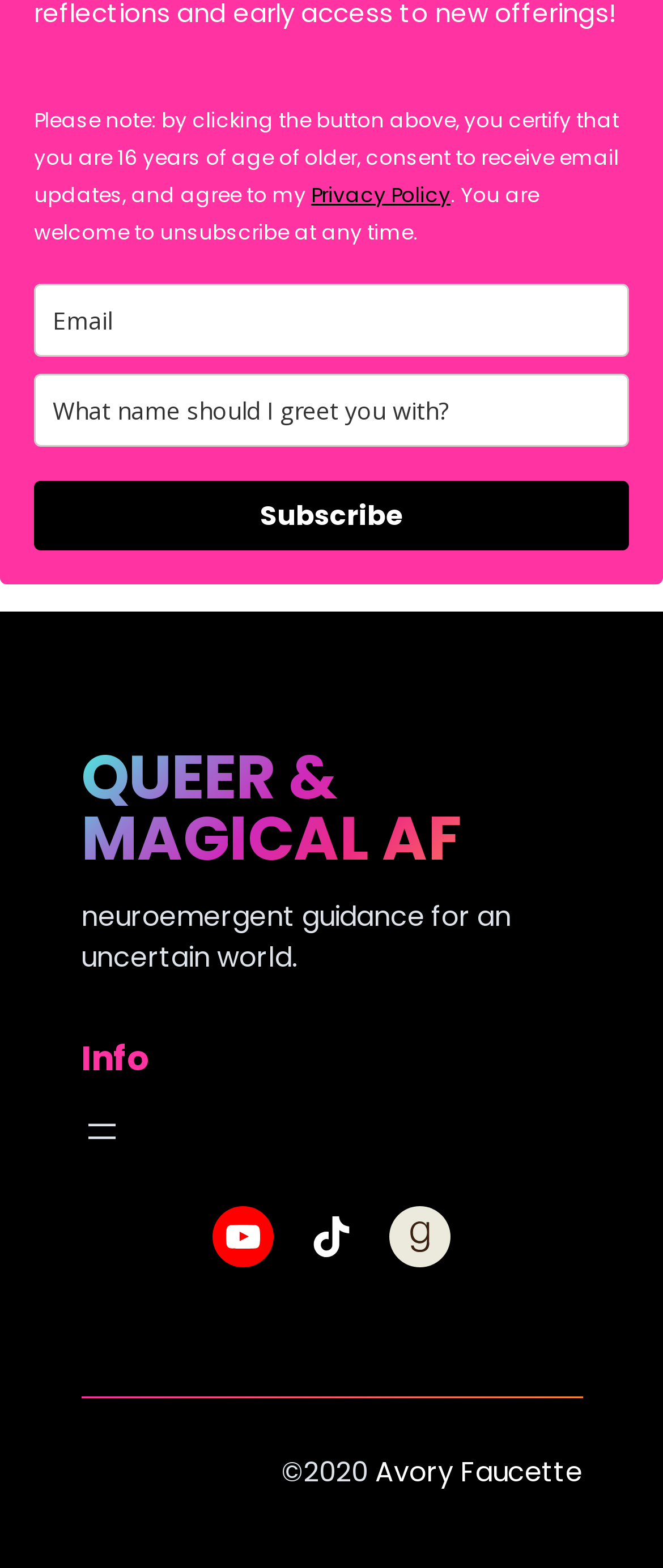Provide the bounding box coordinates for the UI element that is described as: "Queer & Magical AF".

[0.122, 0.468, 0.696, 0.562]